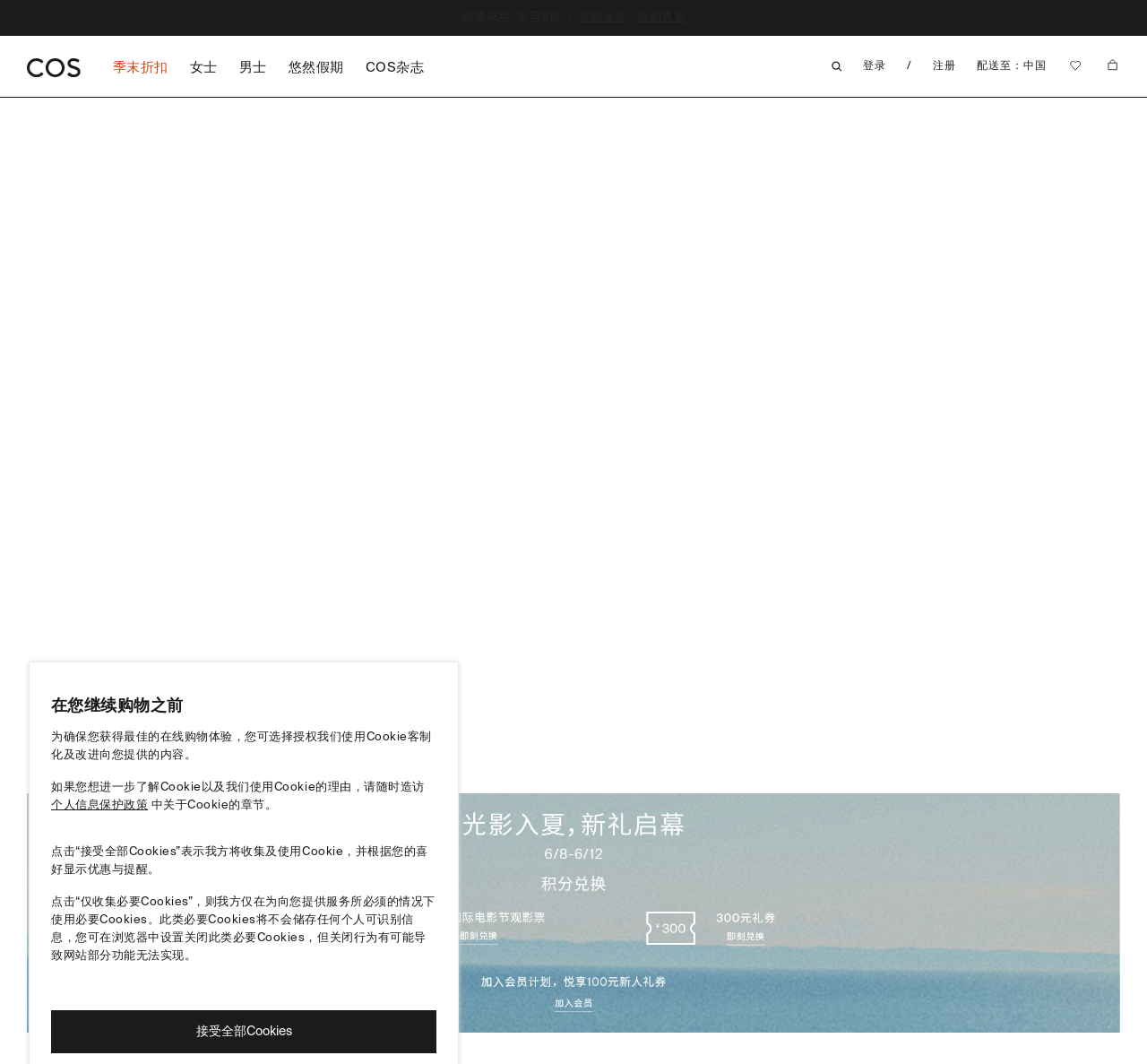How many categories of products are available on the website?
Use the image to answer the question with a single word or phrase.

At least 5